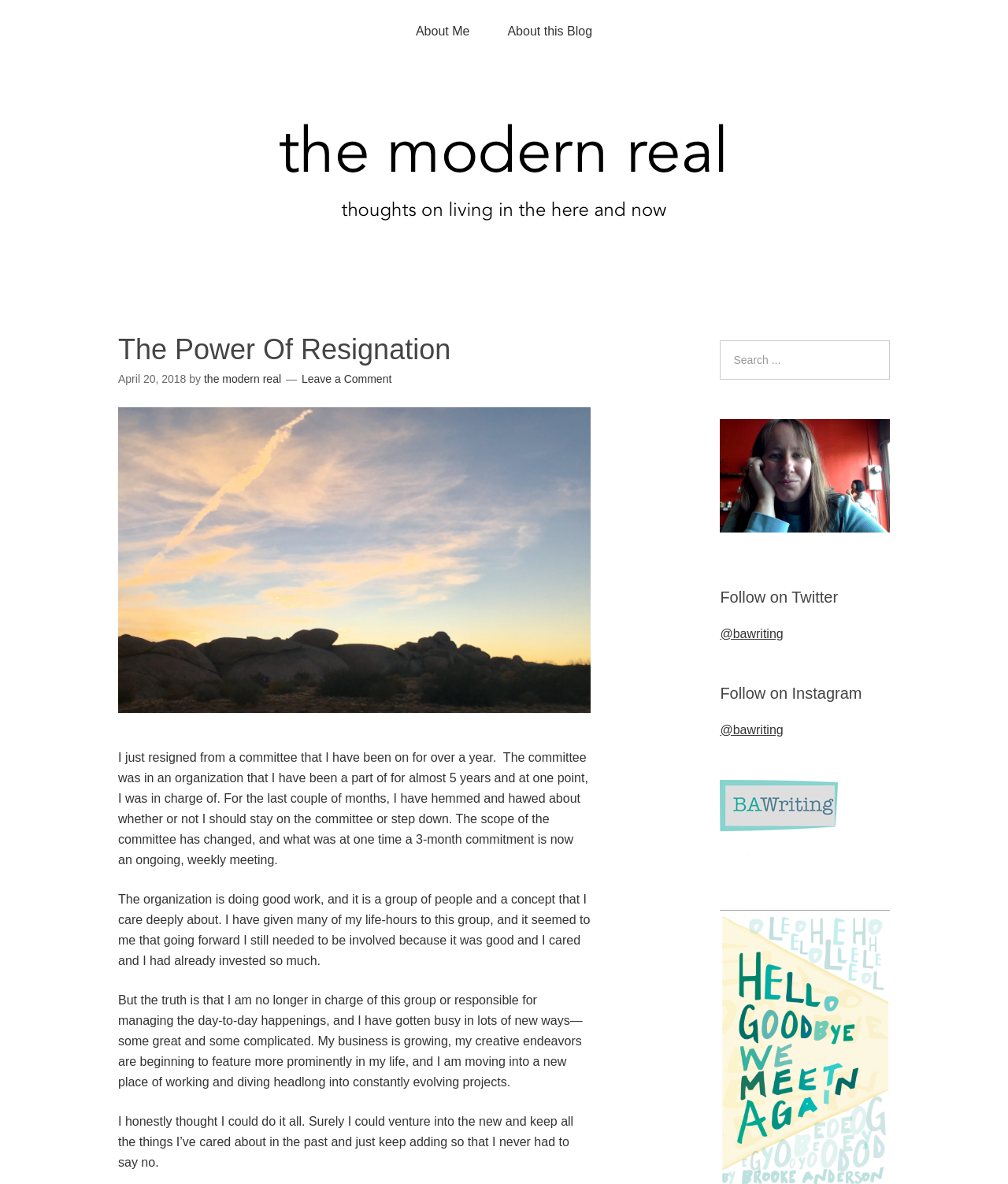Create a detailed summary of the webpage's content and design.

The webpage is titled "The Power Of Resignation" and has a prominent header with the same title. Below the header, there is a section with three links: "About Me", "About this Blog", and "the modern real", which is also an image. 

The main content of the webpage is a blog post, which starts with a heading "The Power Of Resignation" followed by a timestamp "Friday, April 20, 2018, 3:01 pm" and the author's name "the modern real". The blog post is a personal reflection on the author's decision to resign from a committee they have been a part of for over a year. The text is divided into four paragraphs, discussing the author's thoughts and feelings about leaving the committee, their sense of responsibility, and their growing busyness with new projects and endeavors.

To the right of the blog post, there is a search bar with a label "Search for:". Below the search bar, there are several links and images, including a photo, and links to follow the author on Twitter and Instagram. There are three images on the page: "the modern real", "Photo on 5-29-16 at 3.28 PM #3", and "Bawriter3".